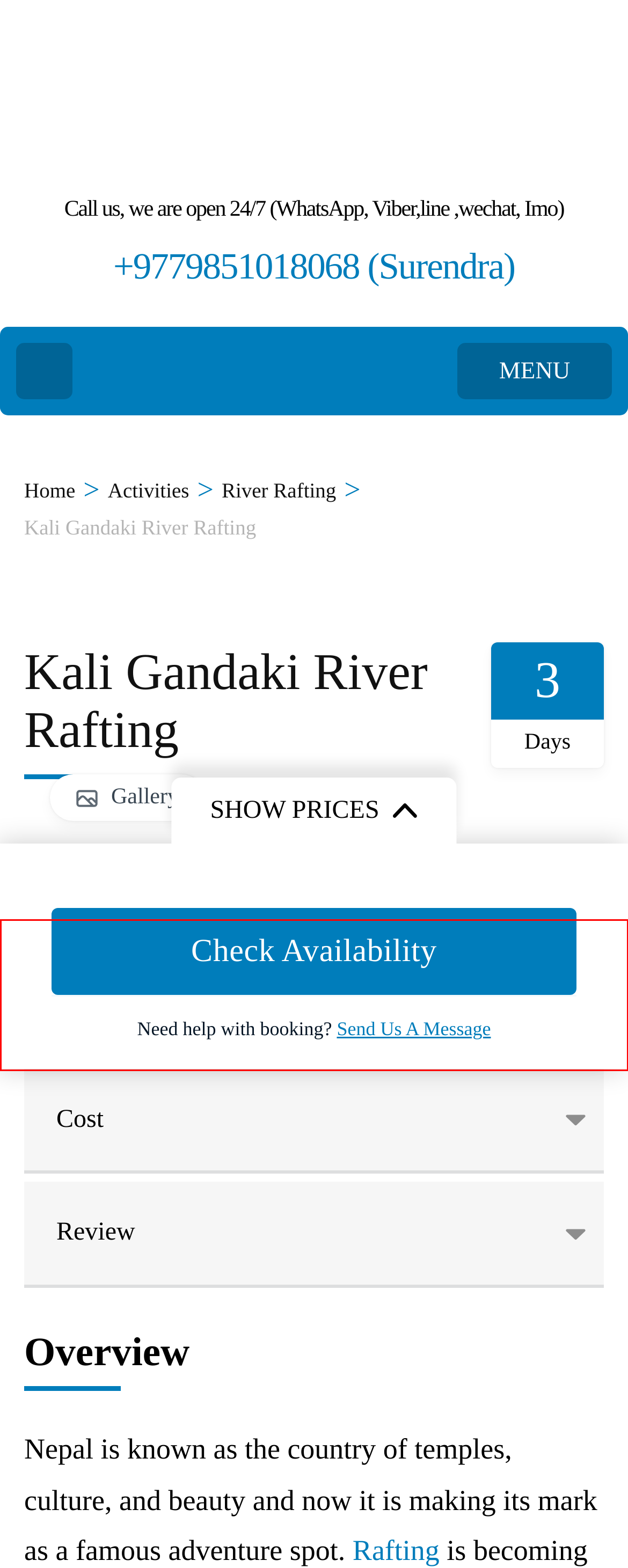Observe the screenshot of the webpage that includes a red rectangle bounding box. Conduct OCR on the content inside this red bounding box and generate the text.

This page requires cookies to be enabled in your browser settings. Please check this setting and enable cookies (if disabled)